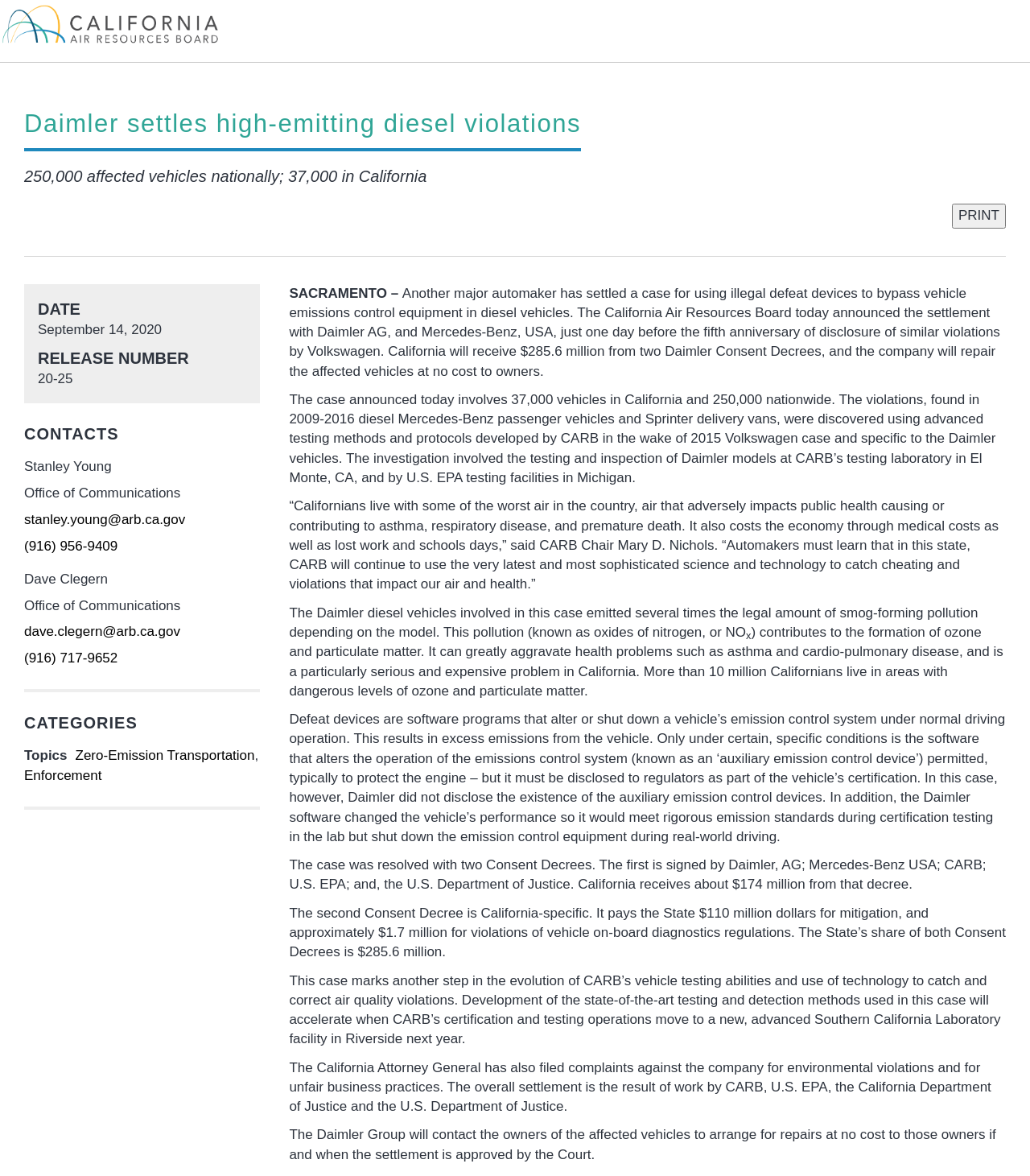Given the element description Zero-Emission Transportation, identify the bounding box coordinates for the UI element on the webpage screenshot. The format should be (top-left x, top-left y, bottom-right x, bottom-right y), with values between 0 and 1.

[0.073, 0.636, 0.247, 0.649]